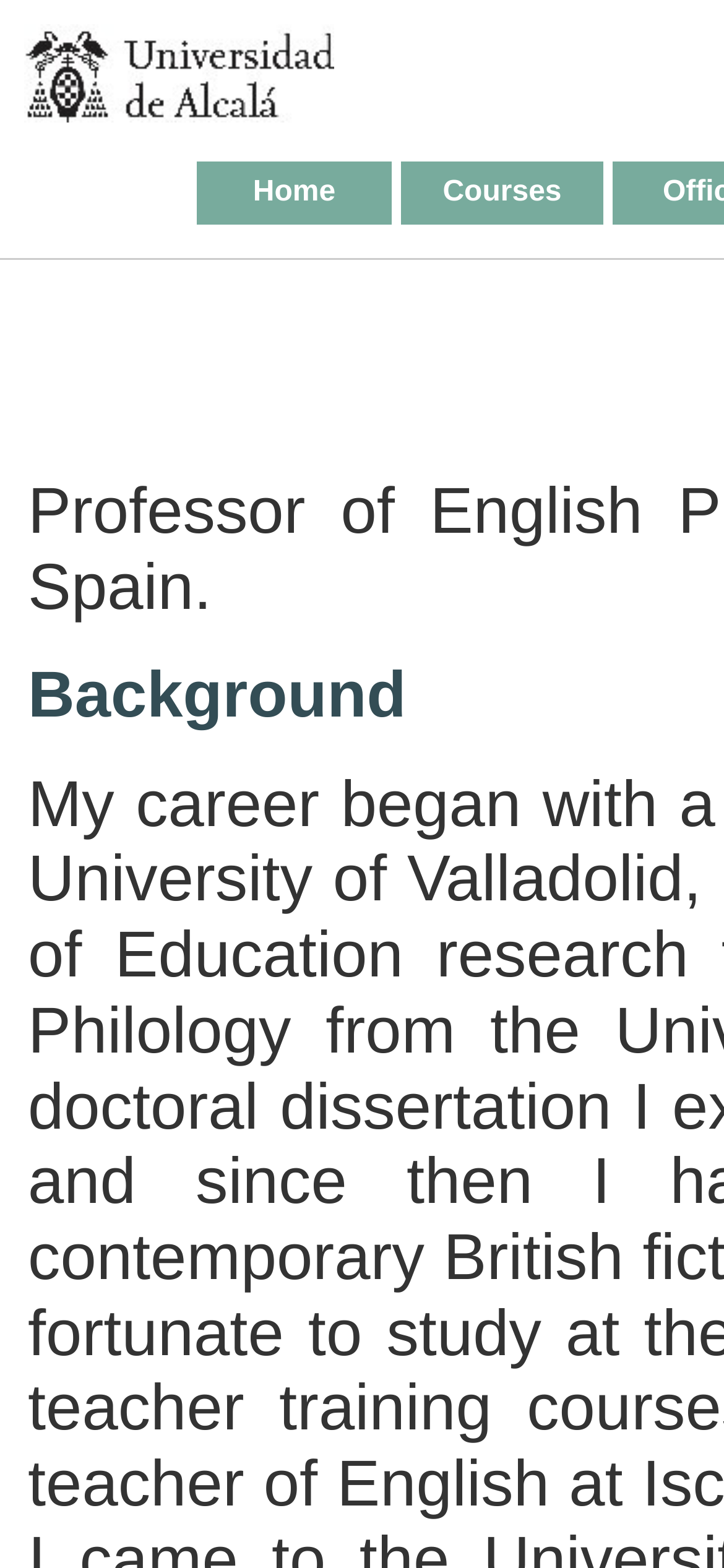How many column headers are there on the webpage?
Please answer the question with a single word or phrase, referencing the image.

2